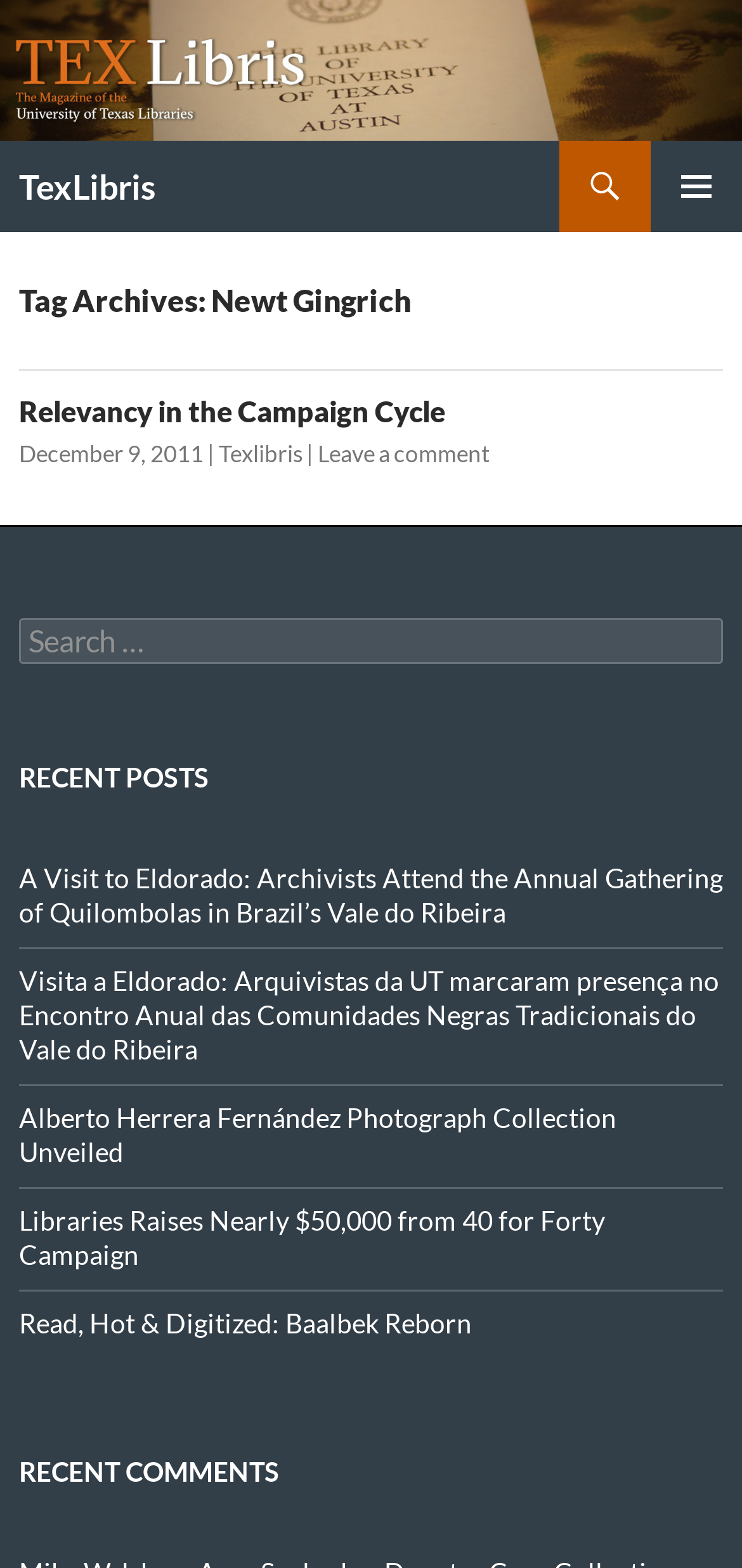Give a one-word or short-phrase answer to the following question: 
What is the title of the first article?

Relevancy in the Campaign Cycle